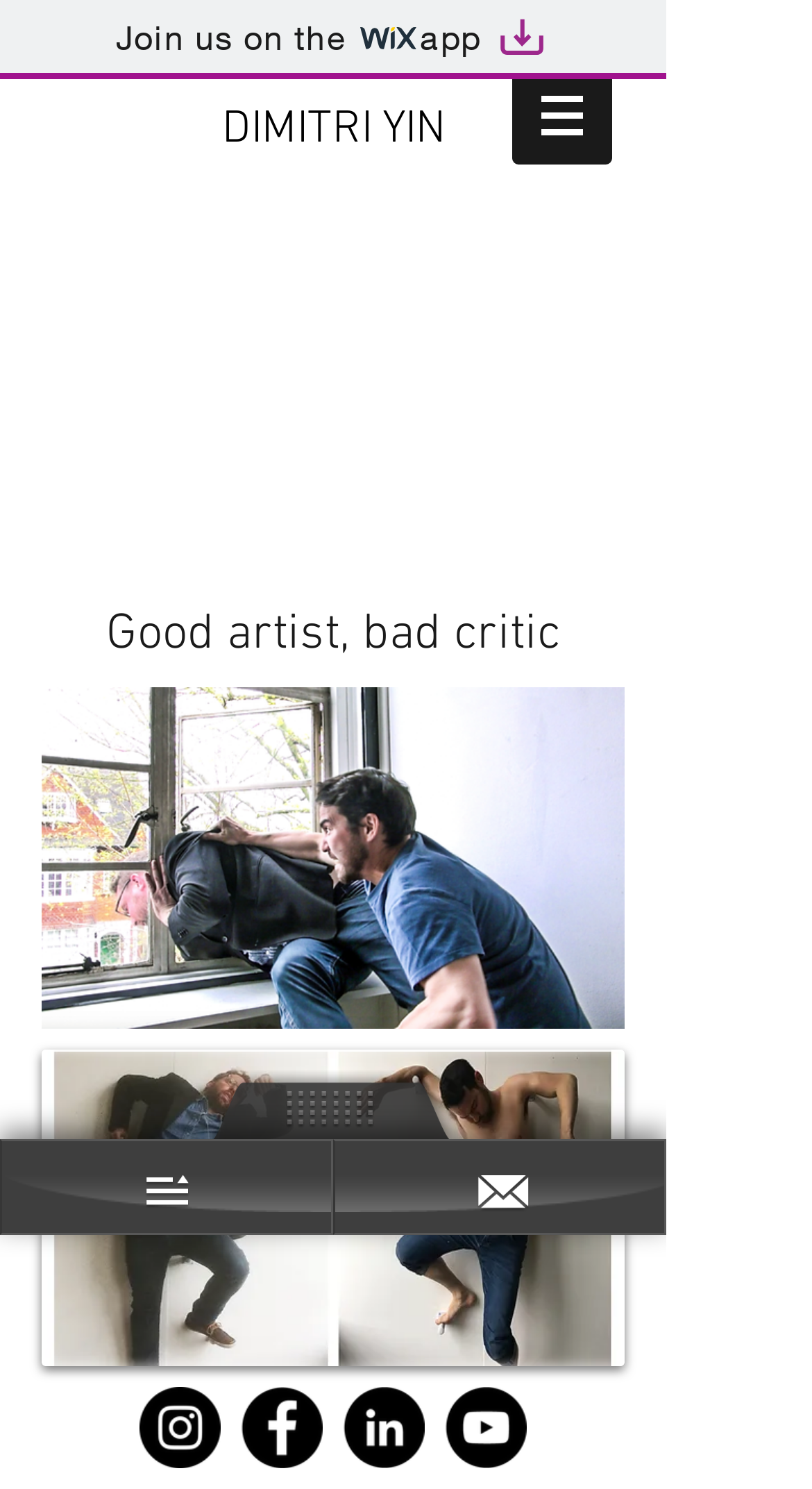Please give a concise answer to this question using a single word or phrase: 
What is the text of the main heading?

Good artist, bad critic